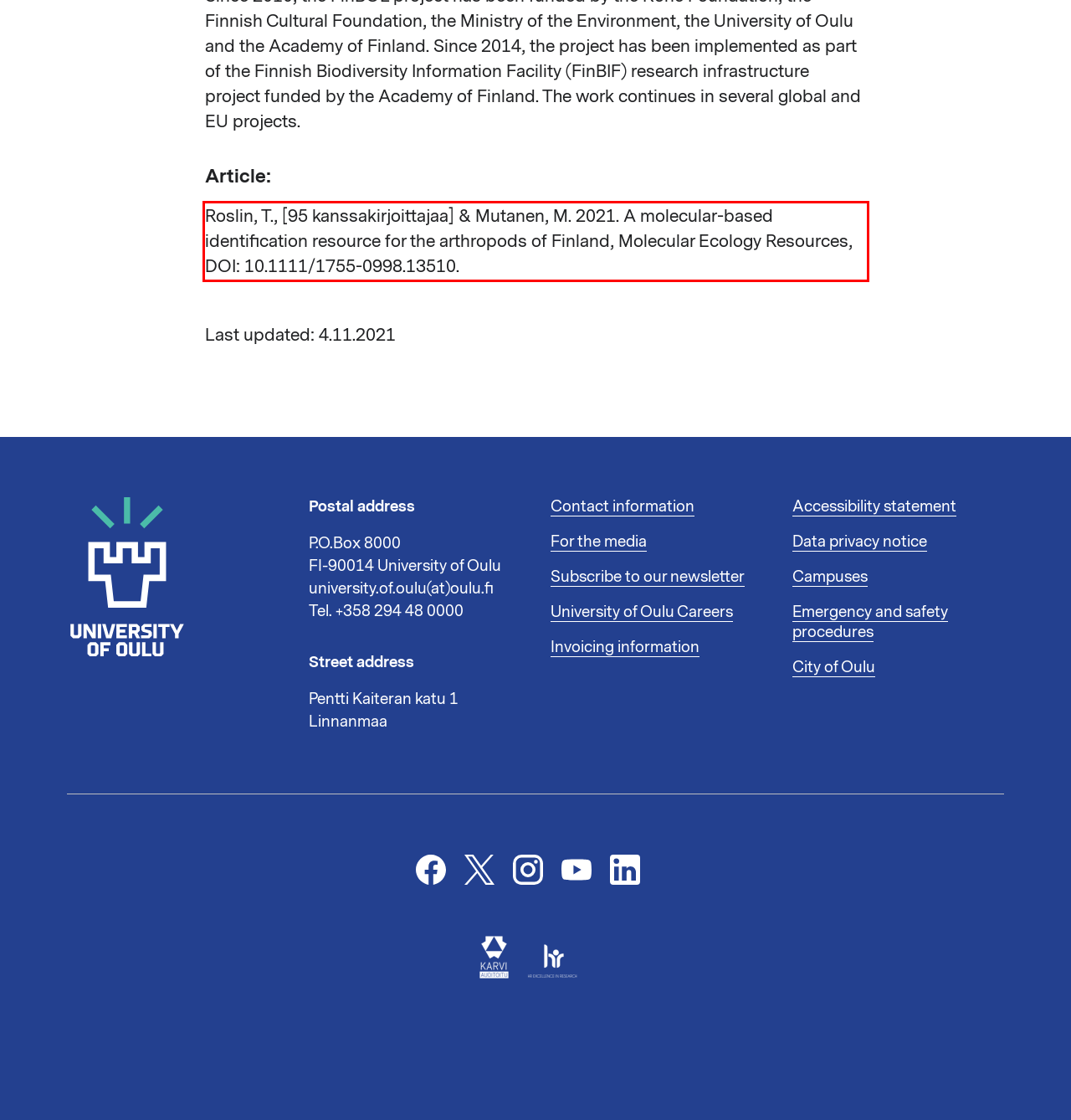Examine the webpage screenshot and use OCR to obtain the text inside the red bounding box.

Roslin, T., [95 kanssakirjoittajaa] & Mutanen, M. 2021. A molecular-based identification resource for the arthropods of Finland, Molecular Ecology Resources, DOI: 10.1111/1755-0998.13510.